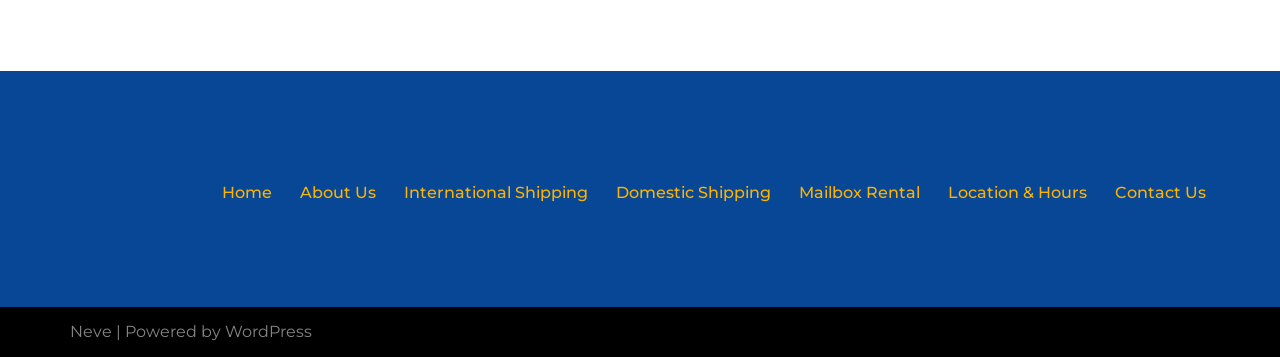Carefully examine the image and provide an in-depth answer to the question: How many links are in the footer menu?

By counting the link elements within the navigation element with the description 'Footer Menu', I found that there are 7 links in the footer menu.